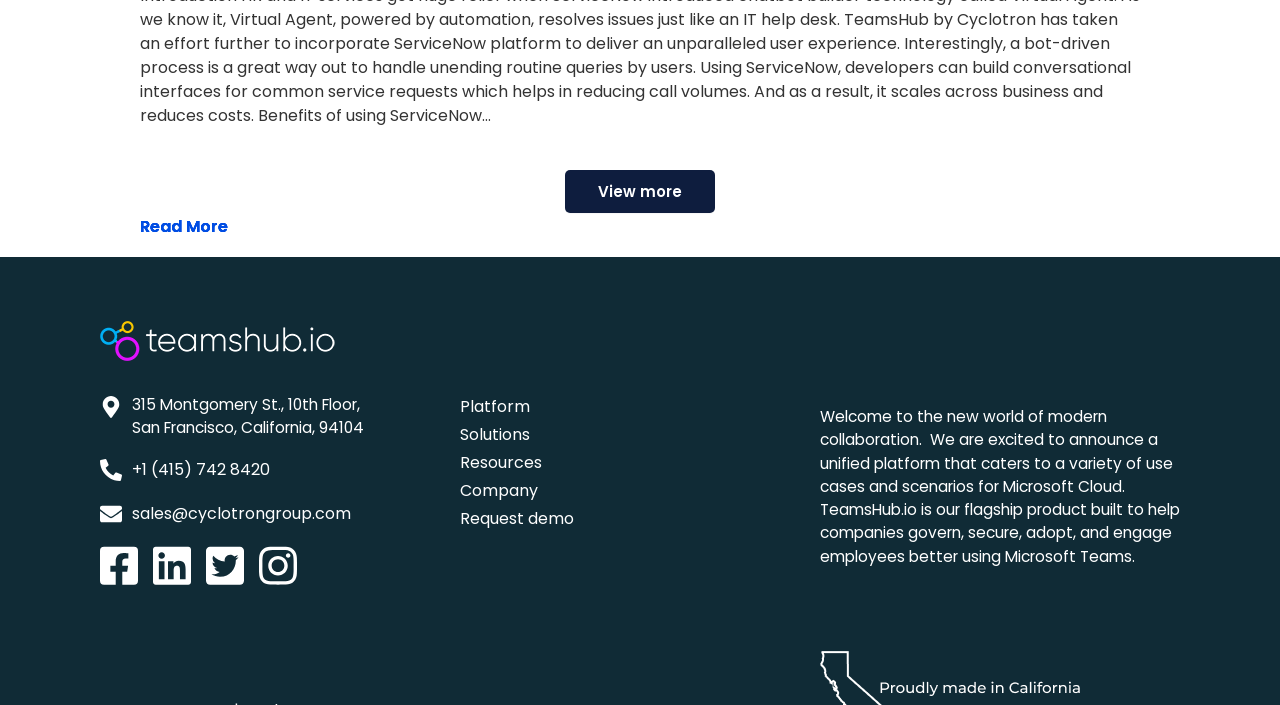Provide your answer in one word or a succinct phrase for the question: 
How many social media links are there?

4